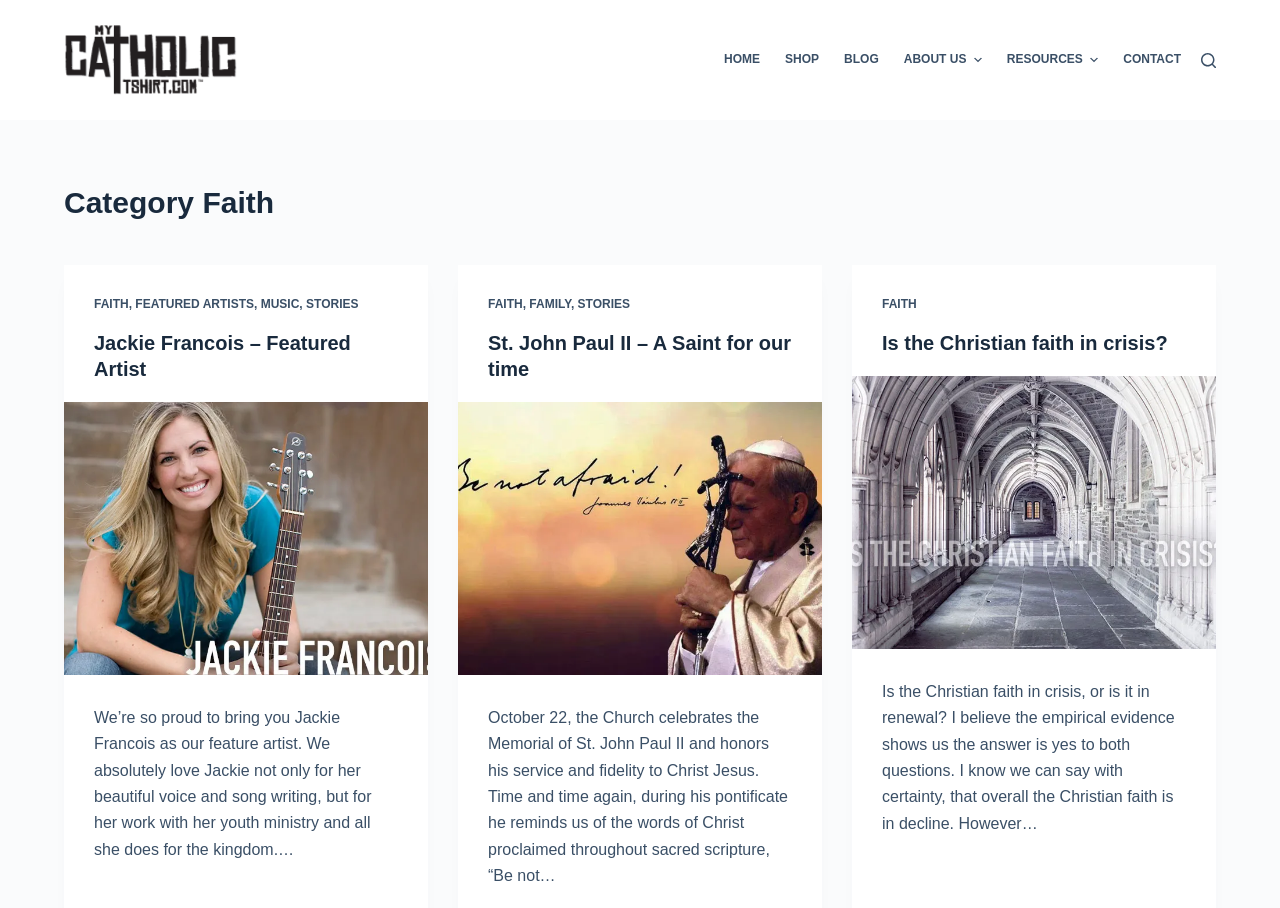Identify the bounding box coordinates of the region that should be clicked to execute the following instruction: "Explore the 'FAITH' category".

[0.073, 0.327, 0.101, 0.343]